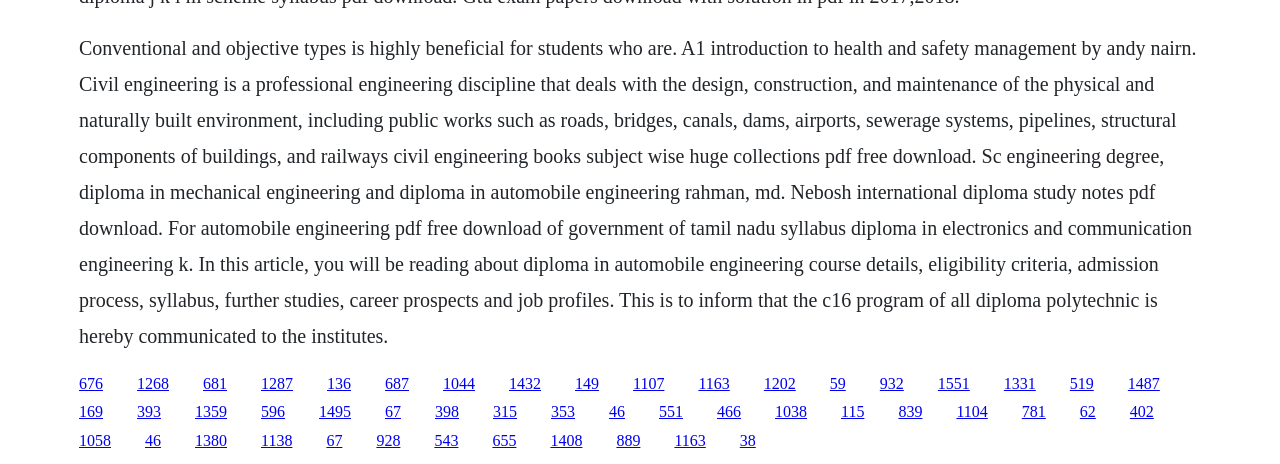What is the name of the program communicated to the institutes?
Can you give a detailed and elaborate answer to the question?

The text states that 'This is to inform that the C16 program of all diploma polytechnic is hereby communicated to the institutes', which indicates that the C16 program is the program being referred to.